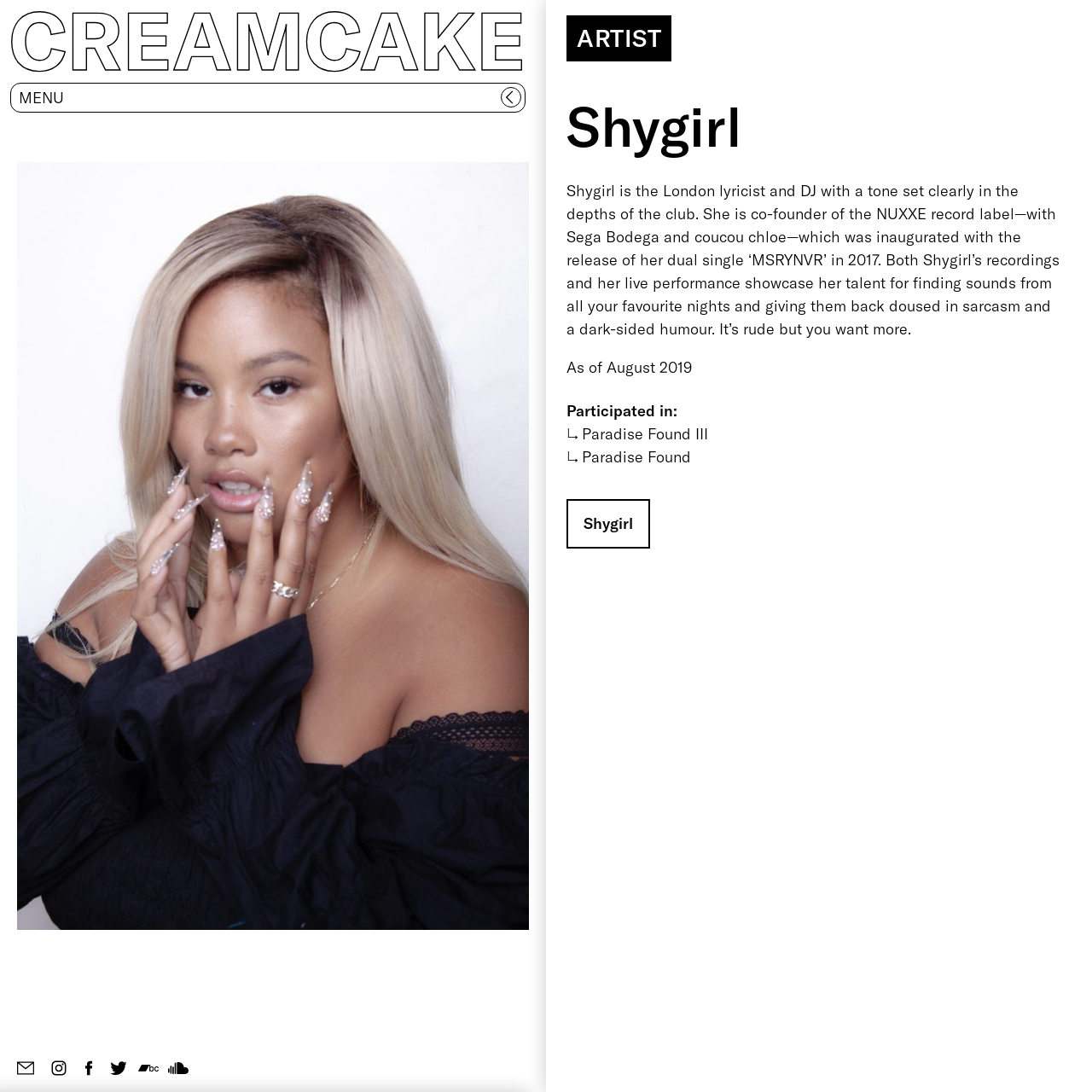Identify the bounding box for the given UI element using the description provided. Coordinates should be in the format (top-left x, top-left y, bottom-right x, bottom-right y) and must be between 0 and 1. Here is the description: artist

[0.519, 0.014, 0.615, 0.056]